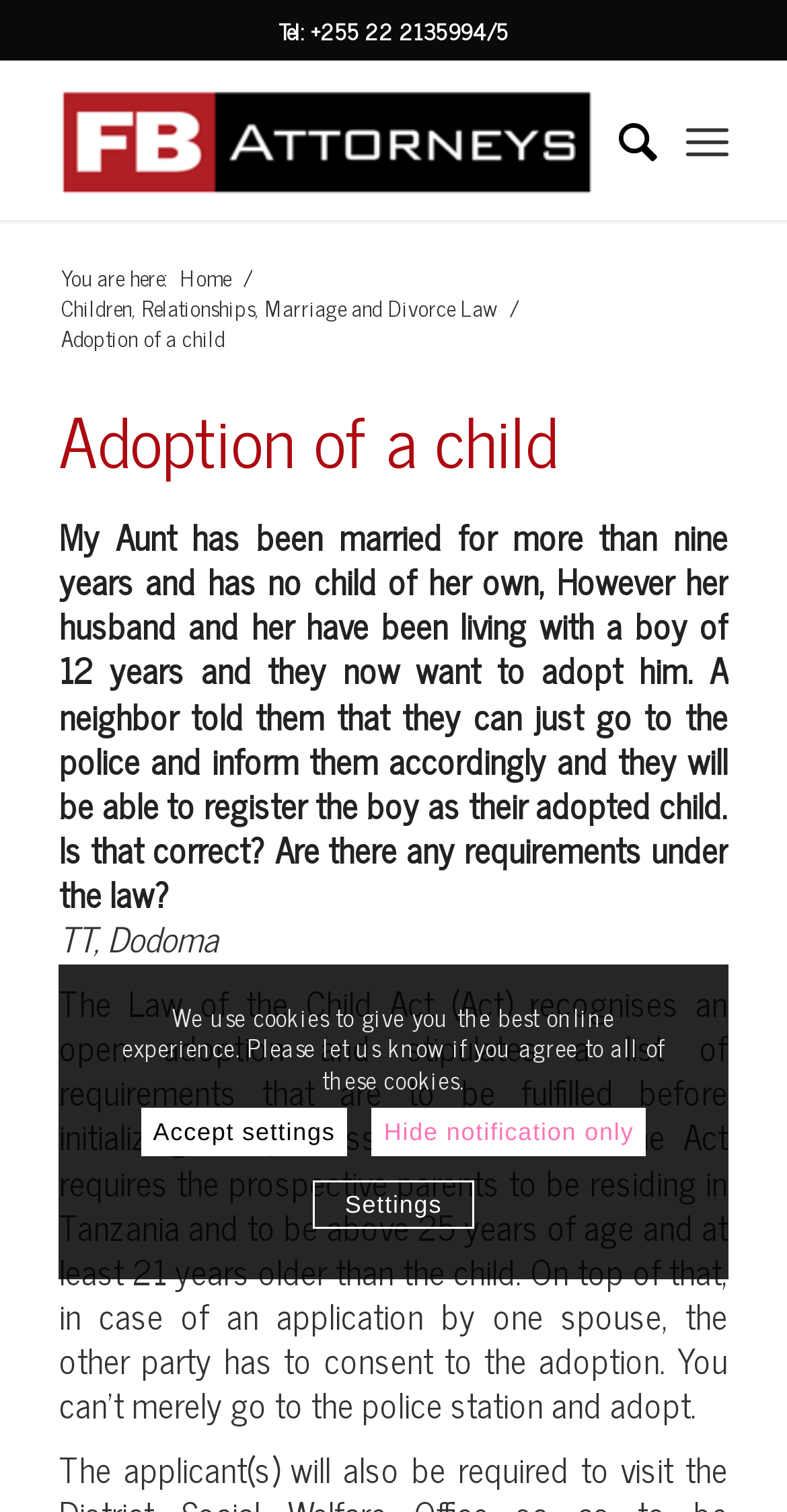Please determine the bounding box coordinates of the element to click on in order to accomplish the following task: "Read about Children, Relationships, Marriage and Divorce Law". Ensure the coordinates are four float numbers ranging from 0 to 1, i.e., [left, top, right, bottom].

[0.07, 0.194, 0.639, 0.214]